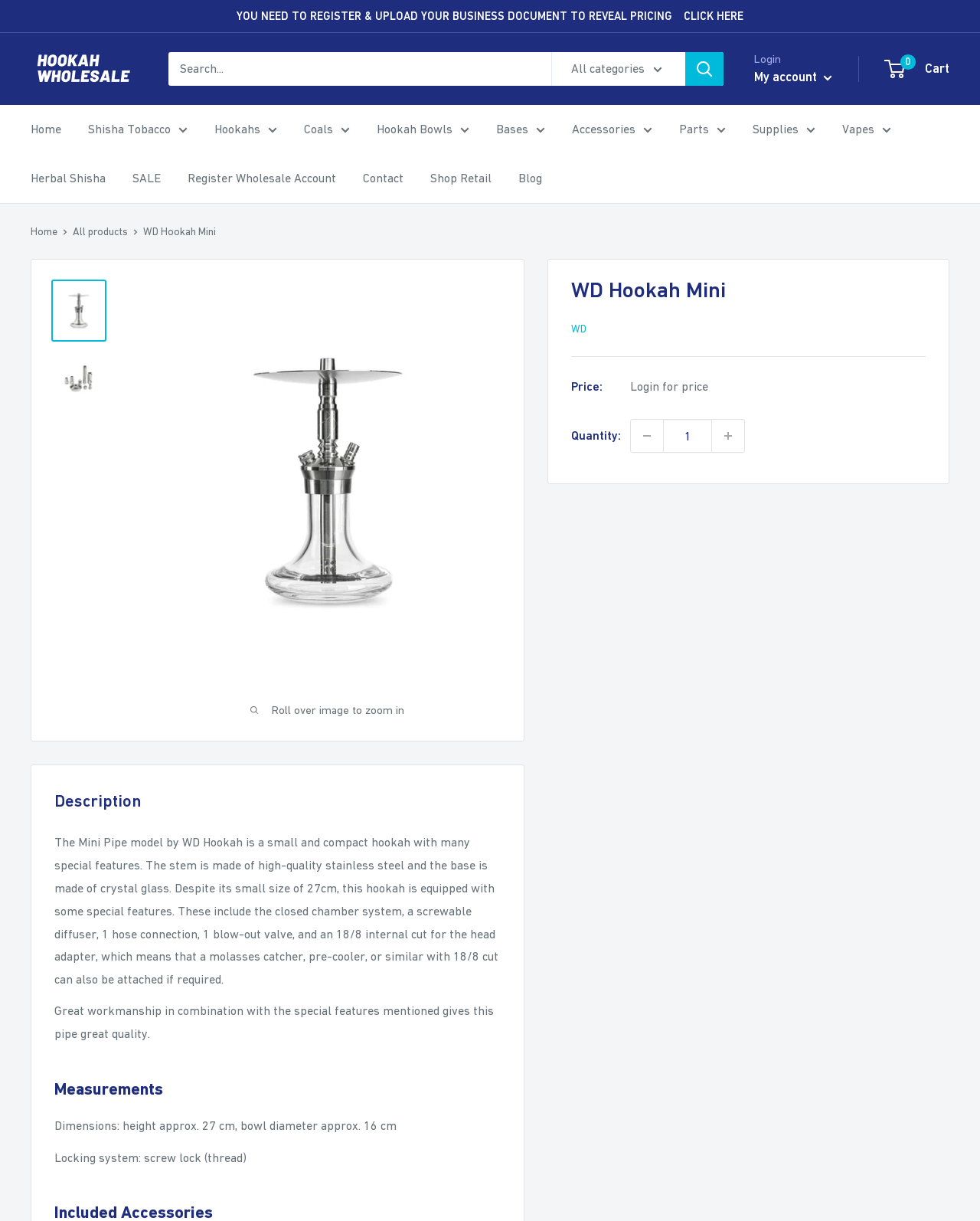Please identify the primary heading of the webpage and give its text content.

WD Hookah Mini